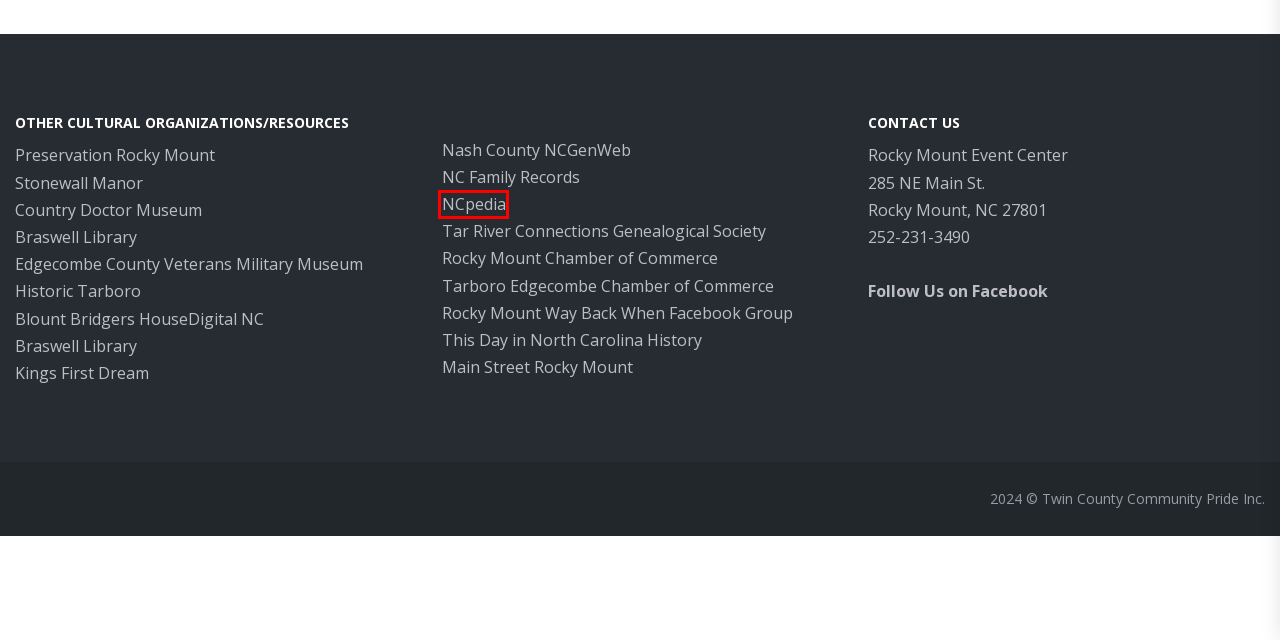Given a screenshot of a webpage with a red bounding box around a UI element, please identify the most appropriate webpage description that matches the new webpage after you click on the element. Here are the candidates:
A. Preservation Rocky Mount, Inc | historic preservation in rocky mount | Rocky Mount, NC, USA
B. Home - King's First Dream
C. Local History - BML - Braswell Memorial Library at Braswell Memorial Library
D. Home | The Country Doctor Museum
E. NCpedia home page | NCpedia
F. This Day in North Carolina History | NC DNCR
G. Edgecombe County Veterans' Military Museum Museums in Tarboro NC
H. Nash County, NCGenWeb – An NCGenWeb Project

E